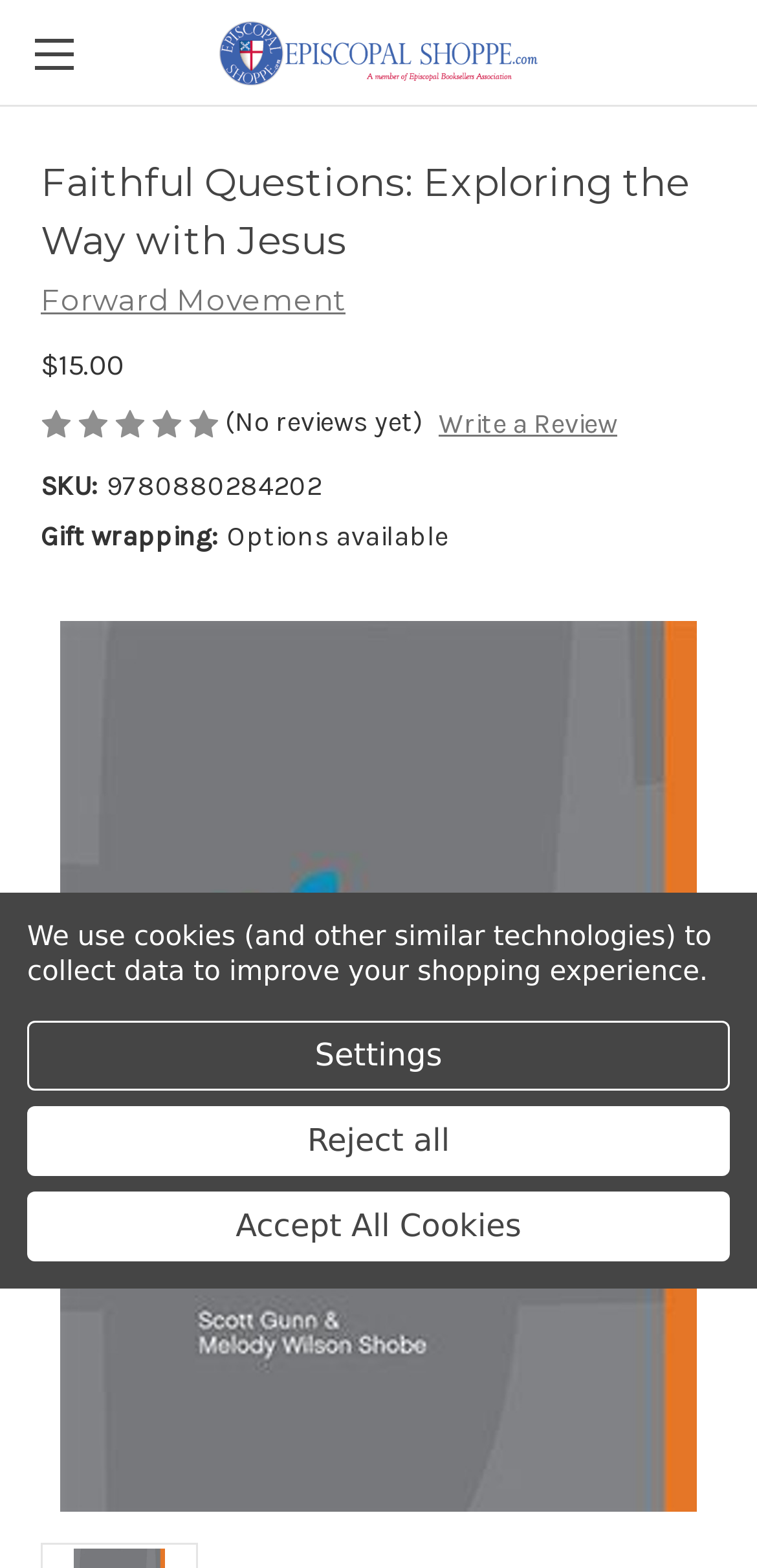How many reviews does the product have?
Based on the image, respond with a single word or phrase.

No reviews yet